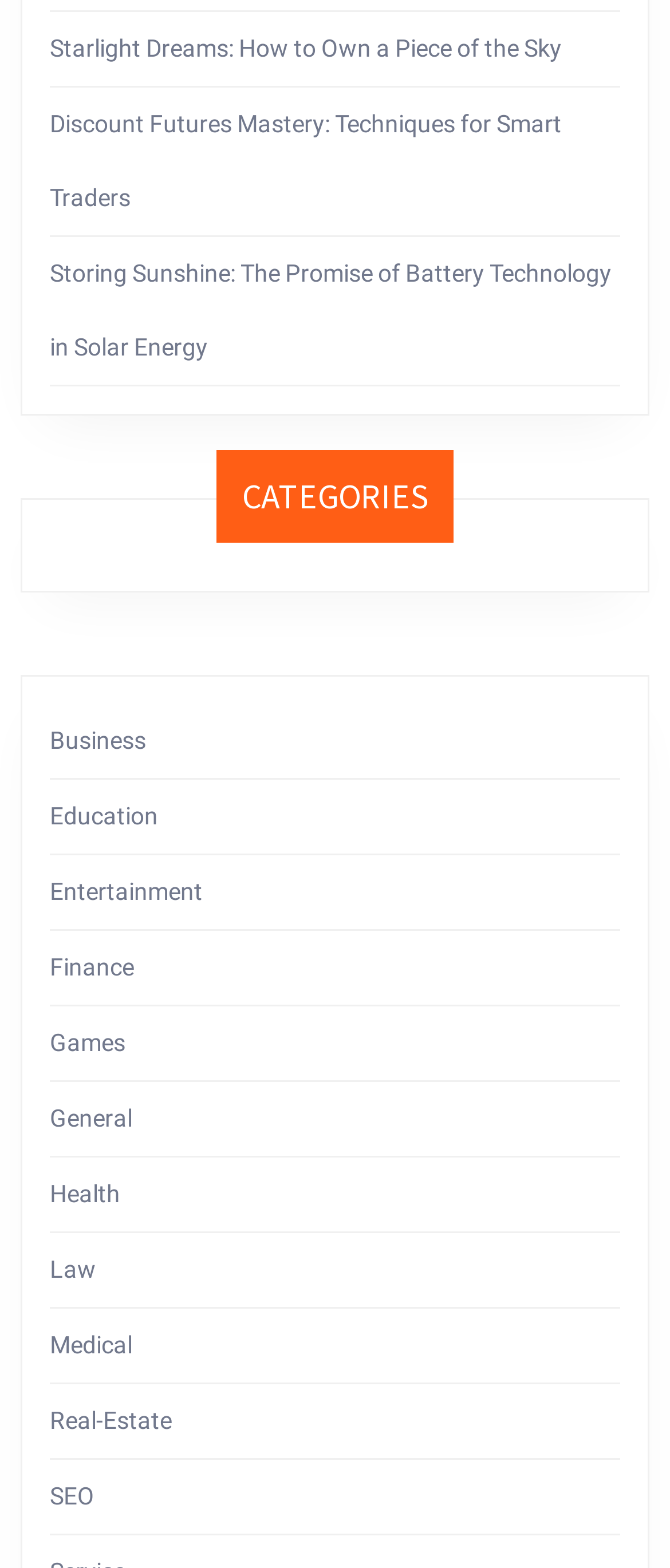What is the last category listed?
Provide a well-explained and detailed answer to the question.

I scrolled down to the last link under the 'CATEGORIES' heading and found that it is 'SEO'.